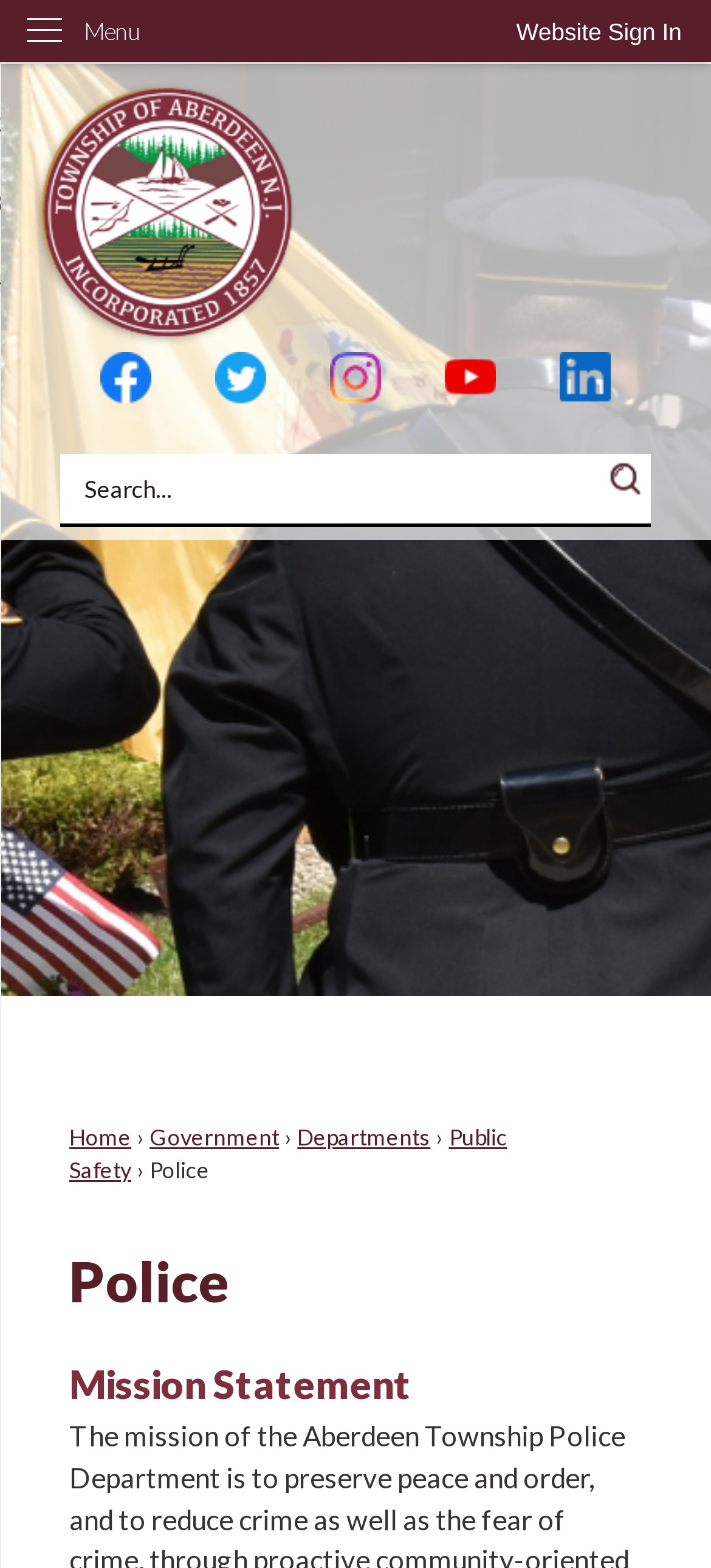Explain in detail what is displayed on the webpage.

The webpage is about the Aberdeen Township Police Department. At the top left, there is a "Skip to Main Content" link. Next to it, on the top right, is a "Website Sign In" button. Below these elements, there is a menu with a "Menu" label. 

On the top center, there is a link to the "Aberdeen Home page" accompanied by an image. Below this, there are social media links with corresponding images, including Facebook, Twitter, Instagram, YouTube, and LinkedIn, arranged horizontally from left to right.

Below the social media links, there is a search region with a search textbox and a search button, which has a search icon. The search region spans most of the width of the page.

On the bottom left, there are navigation links, including "Home", "Government", "Departments", "Public Safety", and "Police". The "Police" link is accompanied by a "Police" label. 

Below the navigation links, there are two headings. The first heading is "Police", and the second heading is "Mission Statement". The mission statement is not explicitly stated, but it is mentioned in the meta description as "to preserve peace and order, and to reduce crime as well as the fear of crime, through proactive community-oriented policing".